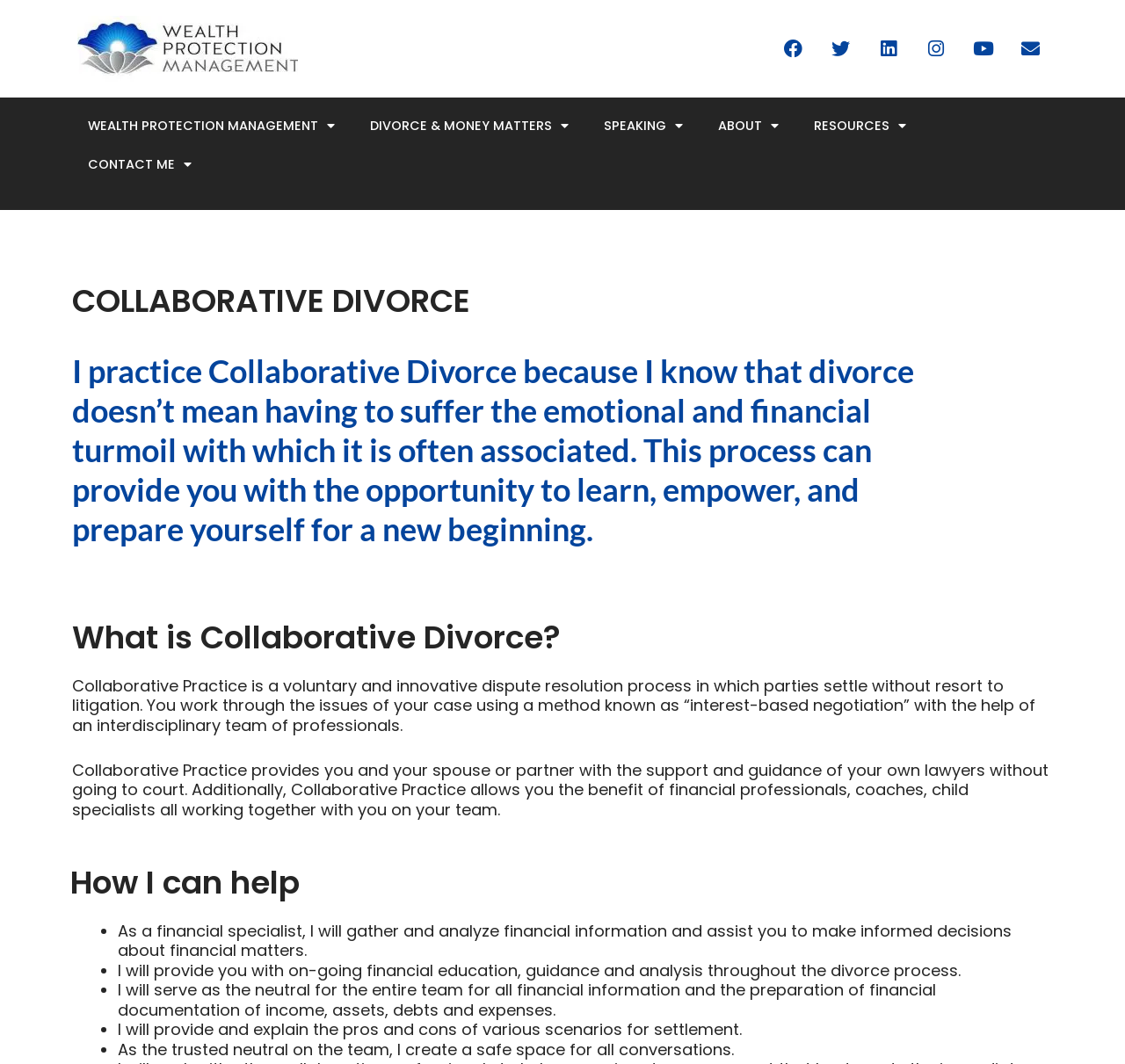Generate a detailed explanation of the webpage's features and information.

This webpage is about Collaborative Divorce, with a focus on the benefits of this approach. At the top left, there is a link to "Wealth Protection Management Divorce Financial Planner Connecticut" accompanied by an image. On the top right, there are social media links to Facebook, Twitter, LinkedIn, Instagram, and YouTube, as well as an envelope icon for contact.

The main navigation menu is located below the social media links, with five options: "Wealth Protection Management", "Divorce & Money Matters", "Speaking", "About", and "Resources". Each of these options has a dropdown menu.

Below the navigation menu, there is a heading "Collaborative Divorce" followed by a paragraph of text explaining the benefits of Collaborative Divorce. This is followed by a heading "What is Collaborative Divorce?" and two paragraphs of text describing the Collaborative Practice process.

Further down the page, there is a heading "How I can help" followed by a list of four bullet points describing the services offered by the financial specialist, including gathering and analyzing financial information, providing financial education and guidance, serving as a neutral for the team, and explaining the pros and cons of various settlement scenarios.